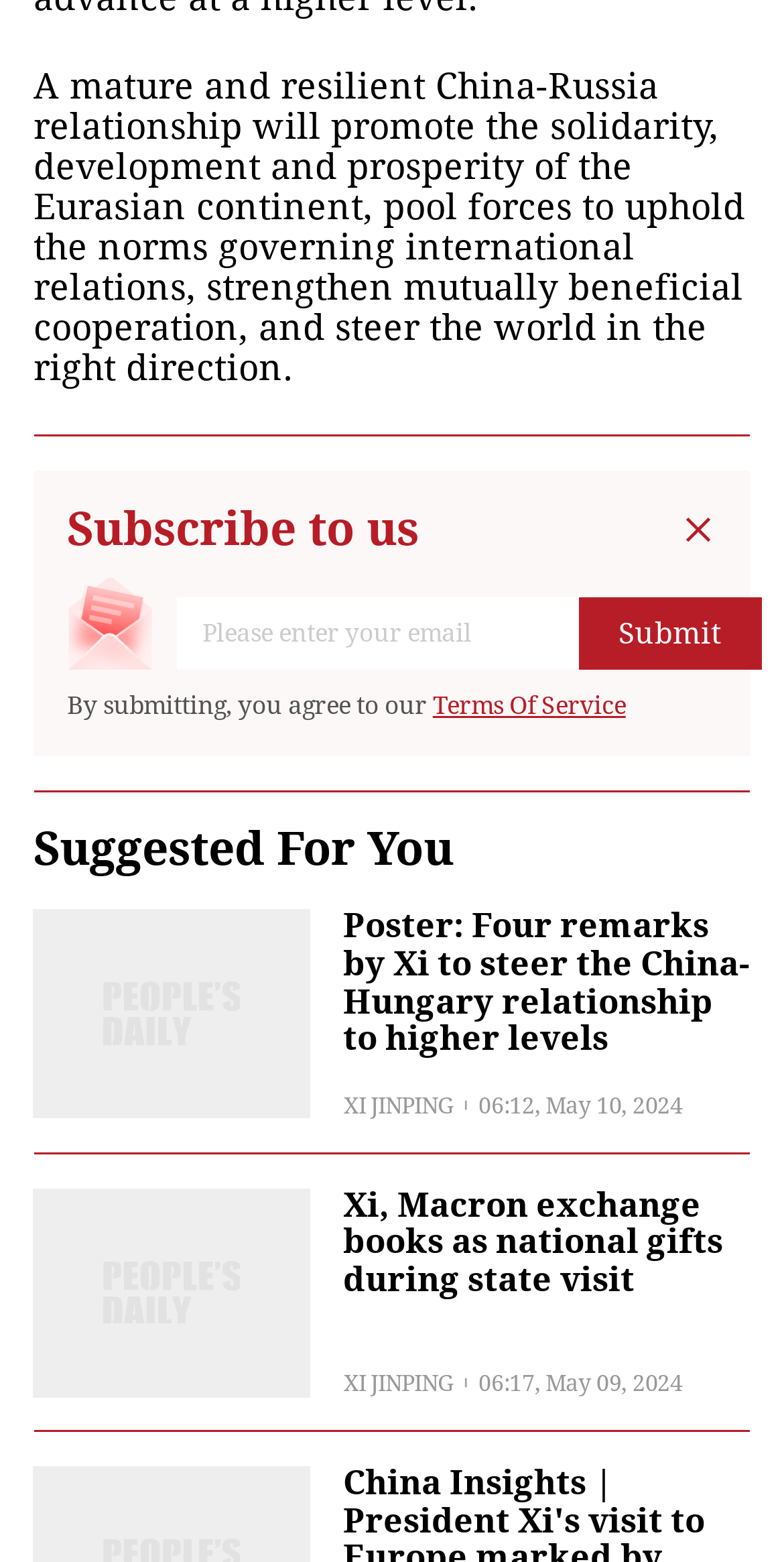Using the webpage screenshot and the element description Terms Of Service, determine the bounding box coordinates. Specify the coordinates in the format (top-left x, top-left y, bottom-right x, bottom-right y) with values ranging from 0 to 1.

[0.552, 0.442, 0.798, 0.461]